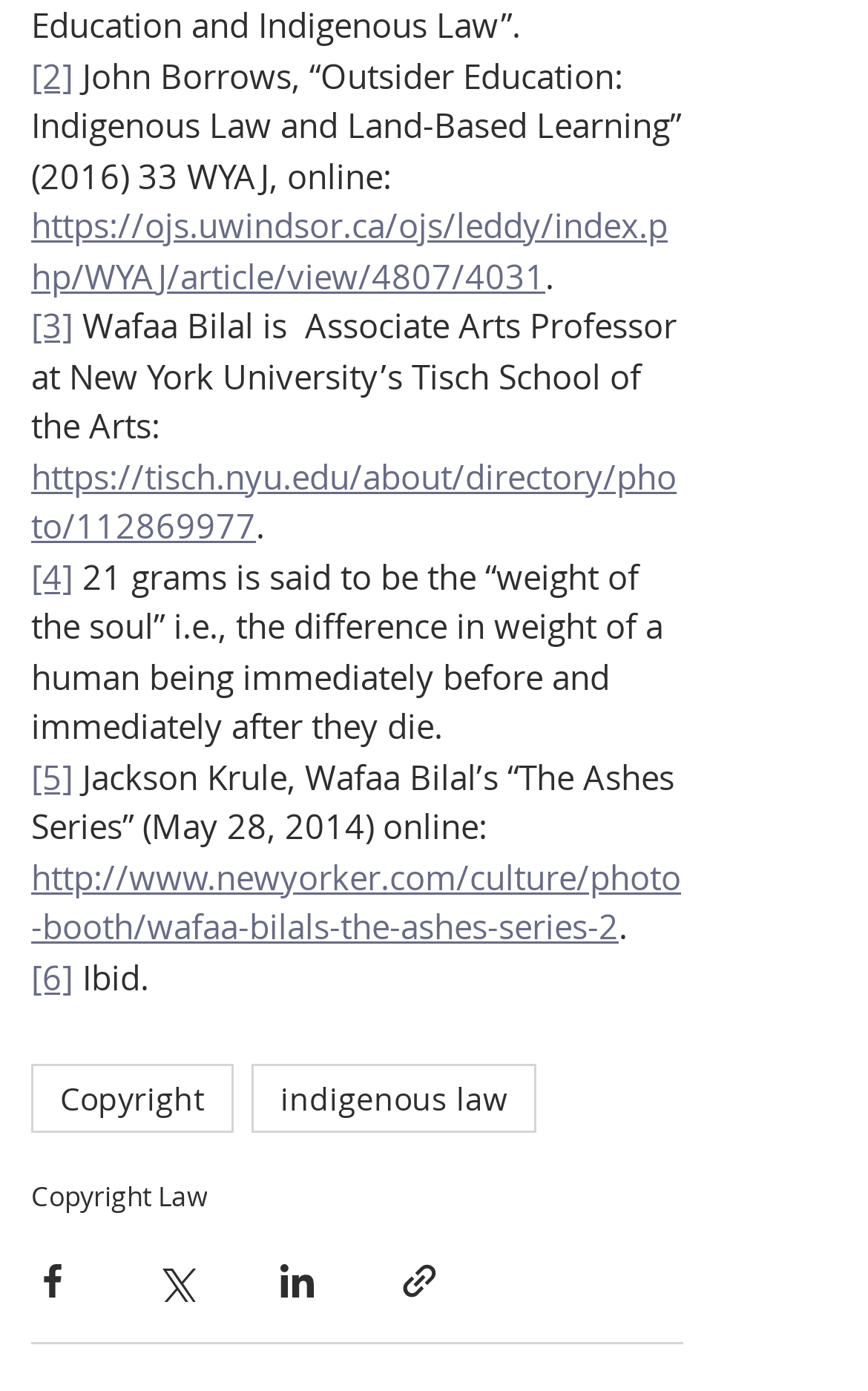Pinpoint the bounding box coordinates of the area that should be clicked to complete the following instruction: "Share via Facebook". The coordinates must be given as four float numbers between 0 and 1, i.e., [left, top, right, bottom].

[0.036, 0.906, 0.085, 0.936]